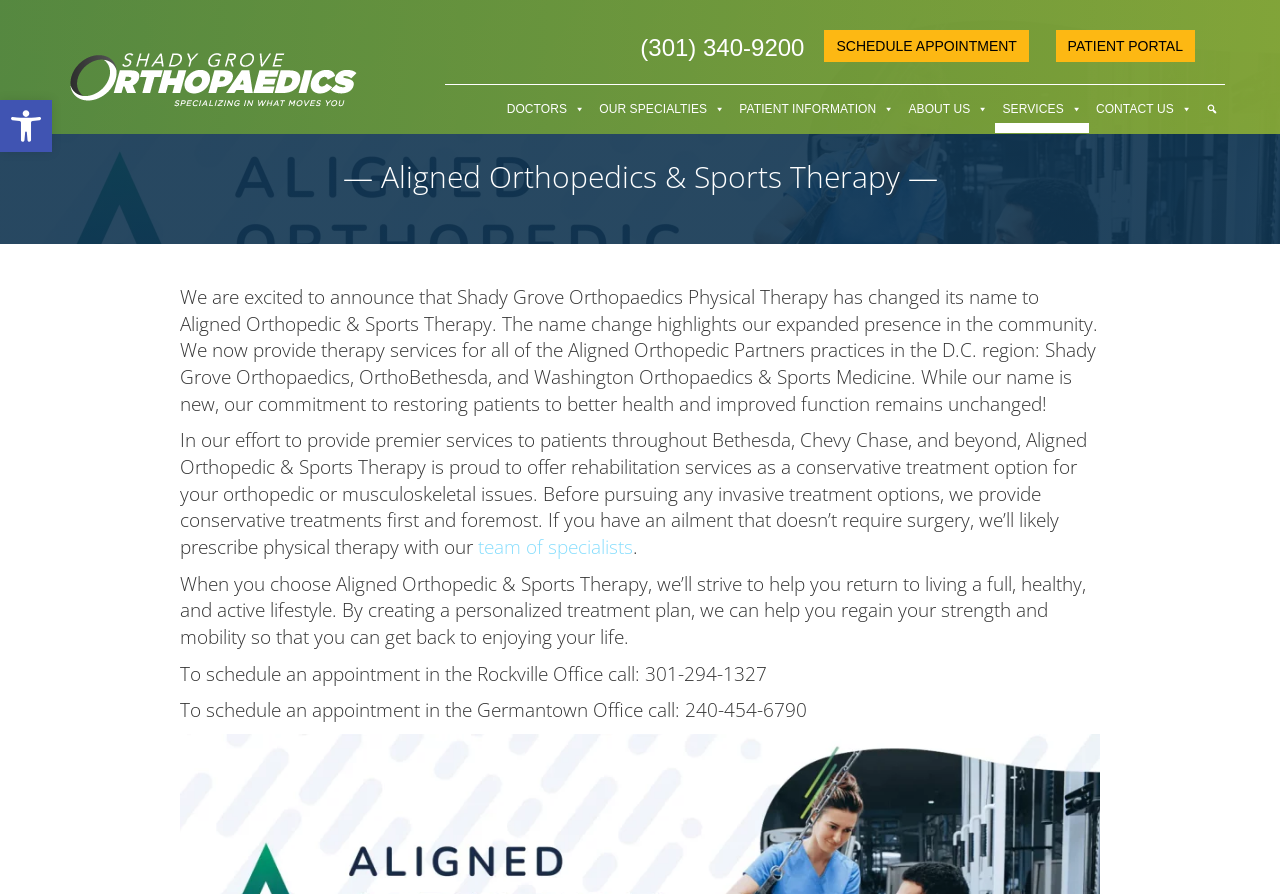Provide the bounding box coordinates of the HTML element described as: "CASE STUDIES". The bounding box coordinates should be four float numbers between 0 and 1, i.e., [left, top, right, bottom].

None